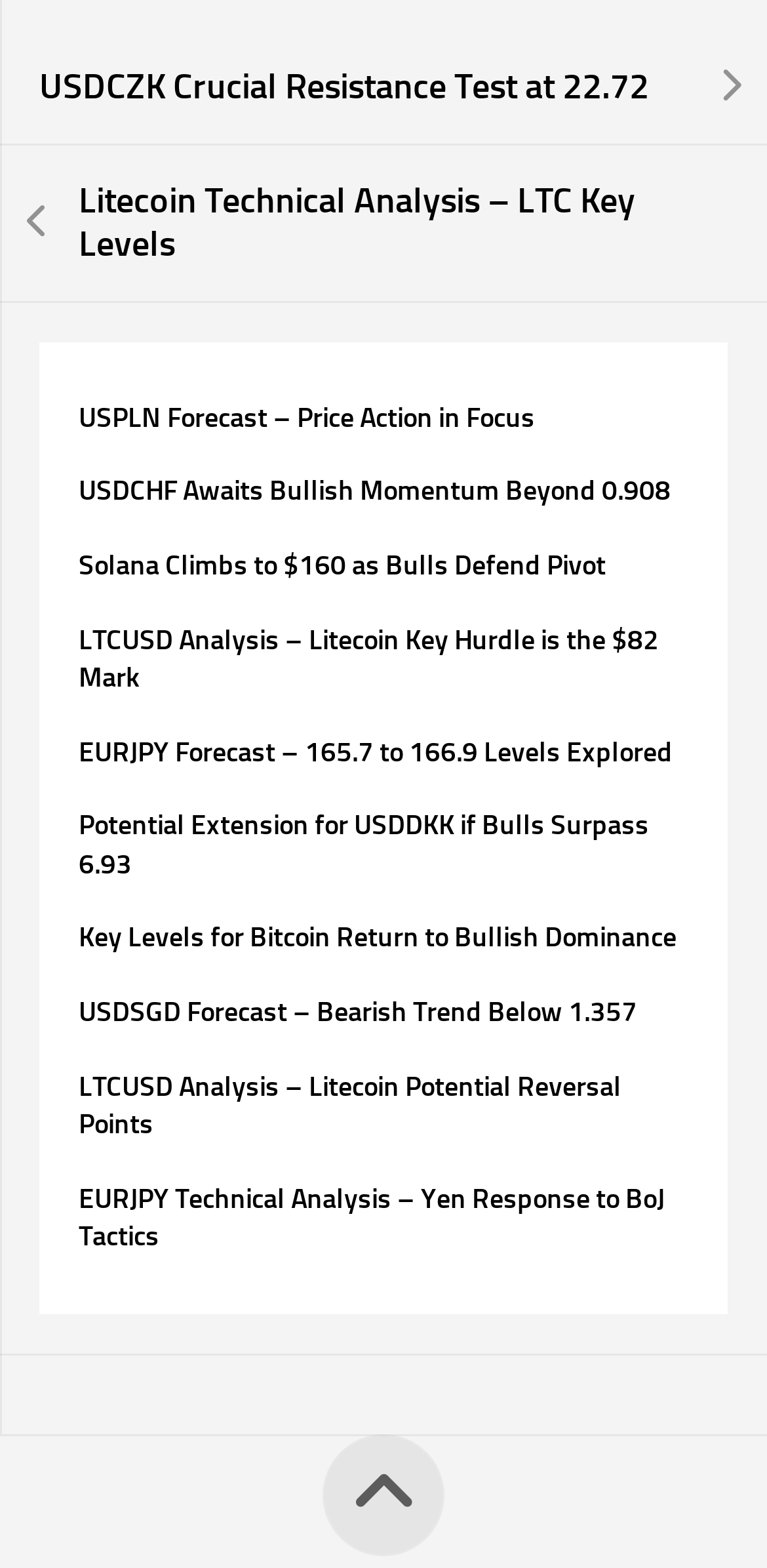Pinpoint the bounding box coordinates of the clickable area needed to execute the instruction: "Check USPLN Forecast". The coordinates should be specified as four float numbers between 0 and 1, i.e., [left, top, right, bottom].

[0.103, 0.256, 0.697, 0.277]